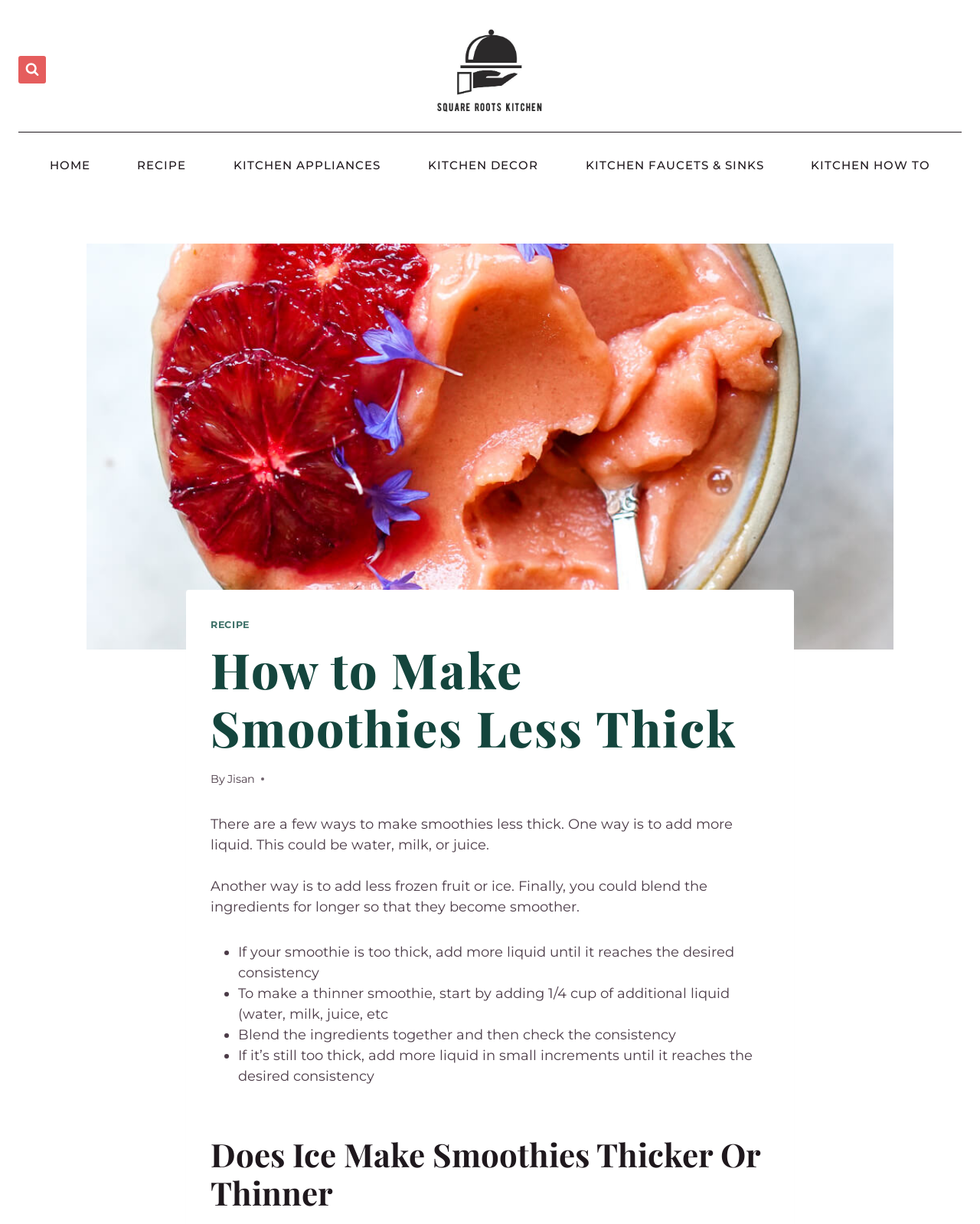Determine the bounding box coordinates of the section to be clicked to follow the instruction: "Learn about kitchen appliances". The coordinates should be given as four float numbers between 0 and 1, formatted as [left, top, right, bottom].

[0.214, 0.121, 0.412, 0.149]